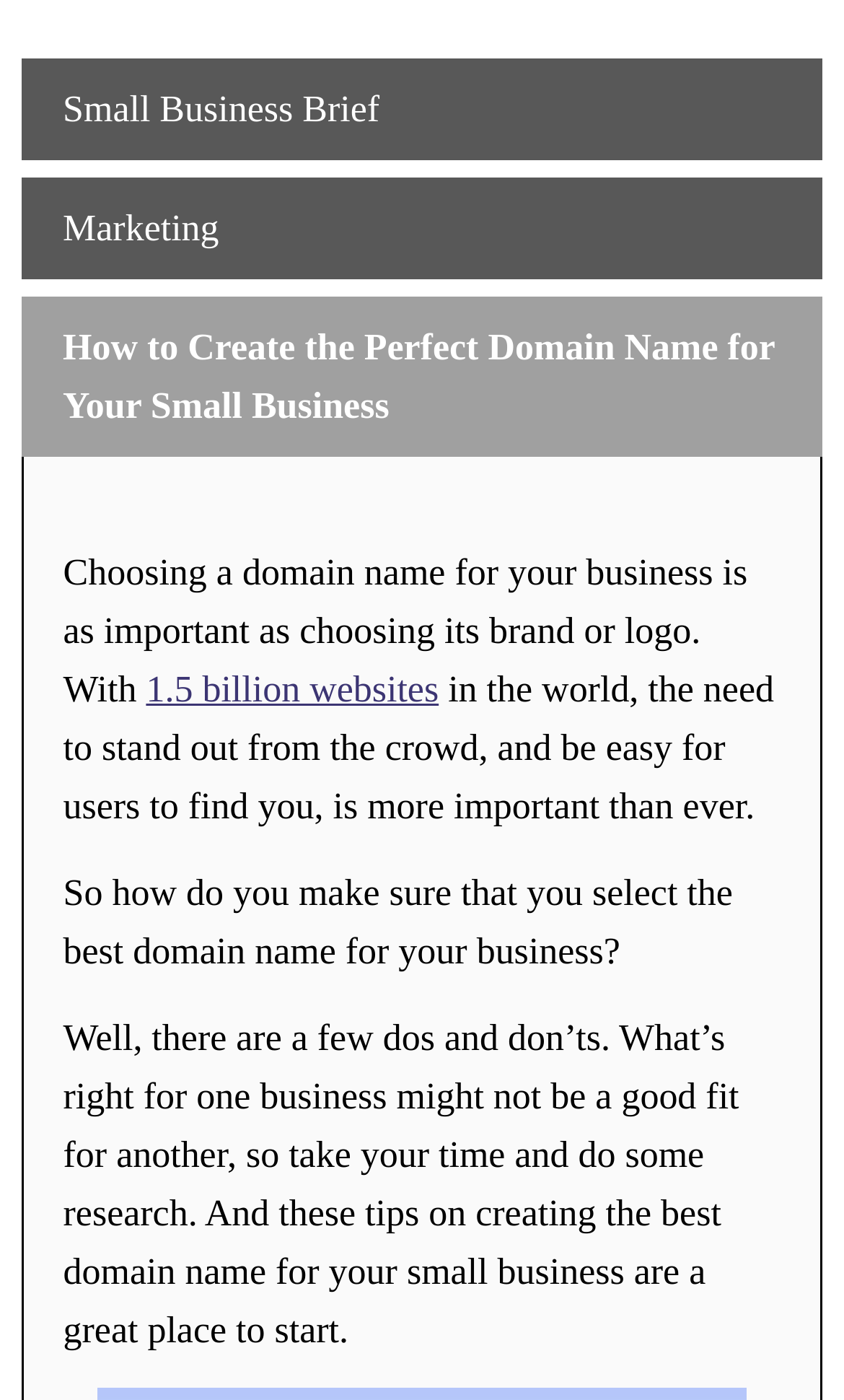Please find and give the text of the main heading on the webpage.

How to Create the Perfect Domain Name for Your Small Business